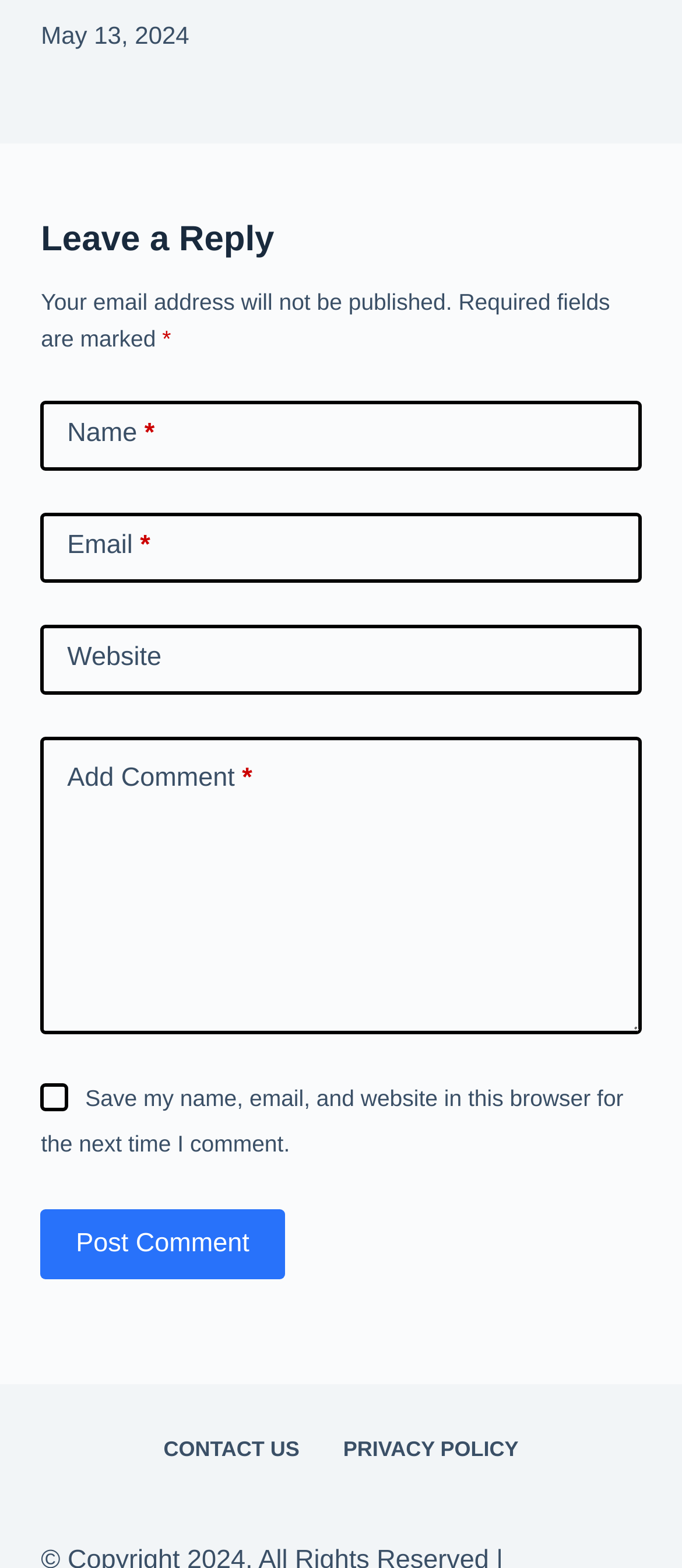Please mark the clickable region by giving the bounding box coordinates needed to complete this instruction: "Type your email".

[0.06, 0.326, 0.94, 0.371]